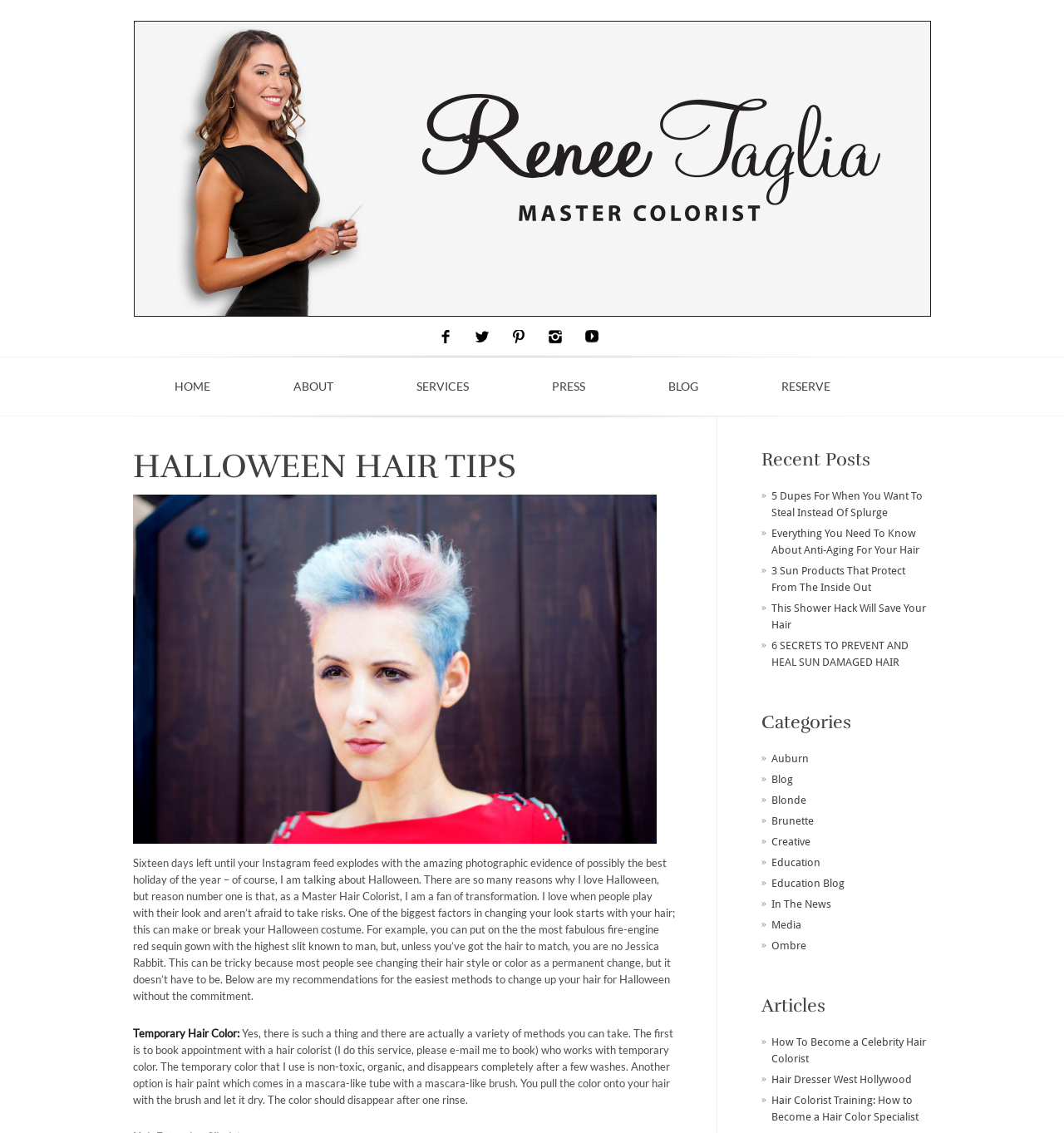Determine the bounding box coordinates of the area to click in order to meet this instruction: "Click on the 'HOME' link".

[0.125, 0.334, 0.237, 0.367]